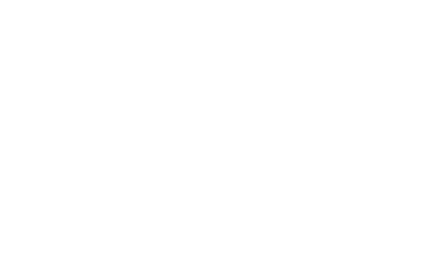Detail every visible element in the image extensively.

The image showcases a sleek, modern design, likely representing a high-quality gadget or lifestyle accessory. As part of the "How to Silence Homebrew Trail Cameras" section, this visual element enhances the reader's experience by providing a visual cue related to the topic. The emphasis on innovation and functionality suggests a focus on enhancing outdoor photography experiences, aligning with the interests of nature enthusiasts and homeowners interested in wildlife monitoring. The overall aesthetics of the image further contribute to an engaging online content narrative, making it an appealing addition to the page.